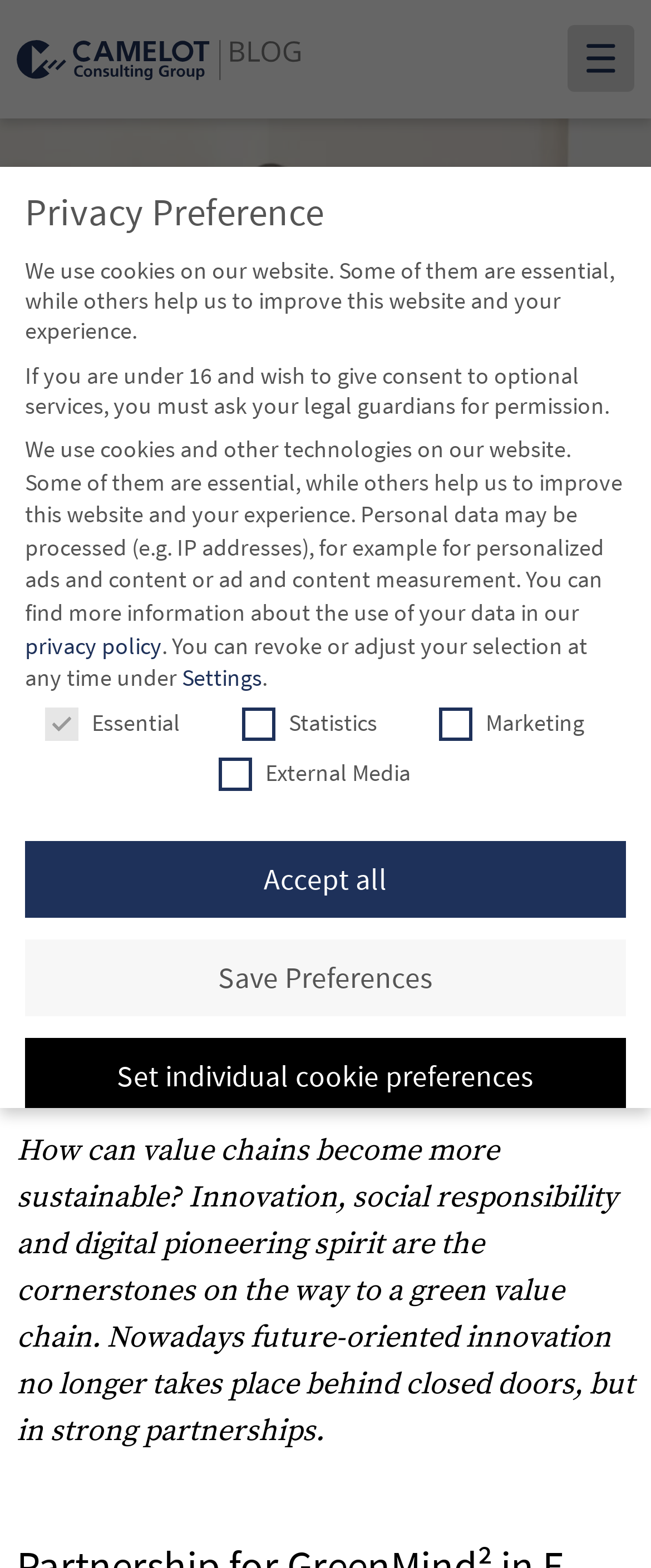Determine the bounding box coordinates for the region that must be clicked to execute the following instruction: "View Talihina, Oklahoma – Real Estate".

None